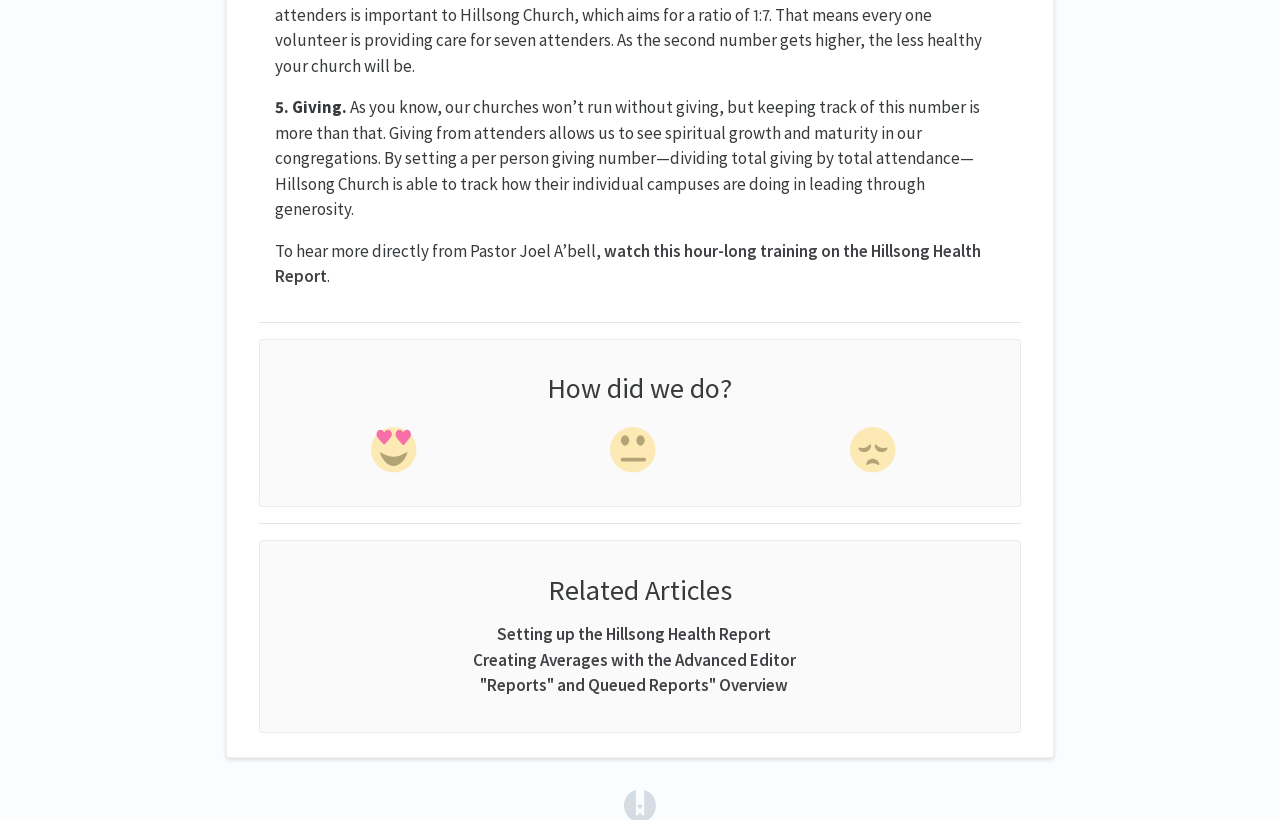Please provide the bounding box coordinates in the format (top-left x, top-left y, bottom-right x, bottom-right y). Remember, all values are floating point numbers between 0 and 1. What is the bounding box coordinate of the region described as: (opens in a new tab)

[0.488, 0.968, 0.512, 0.993]